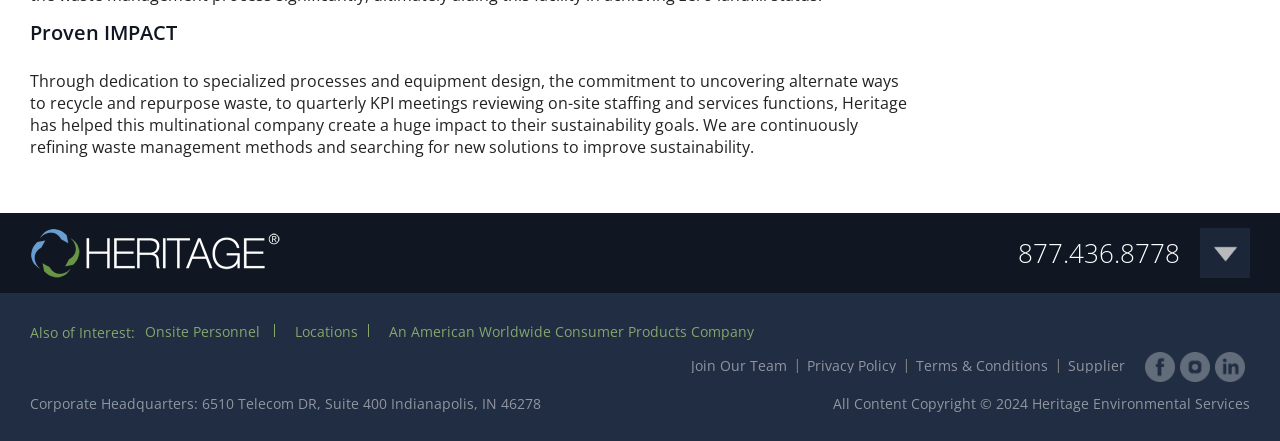What is the phone number?
Answer the question with a single word or phrase by looking at the picture.

877.436.8778